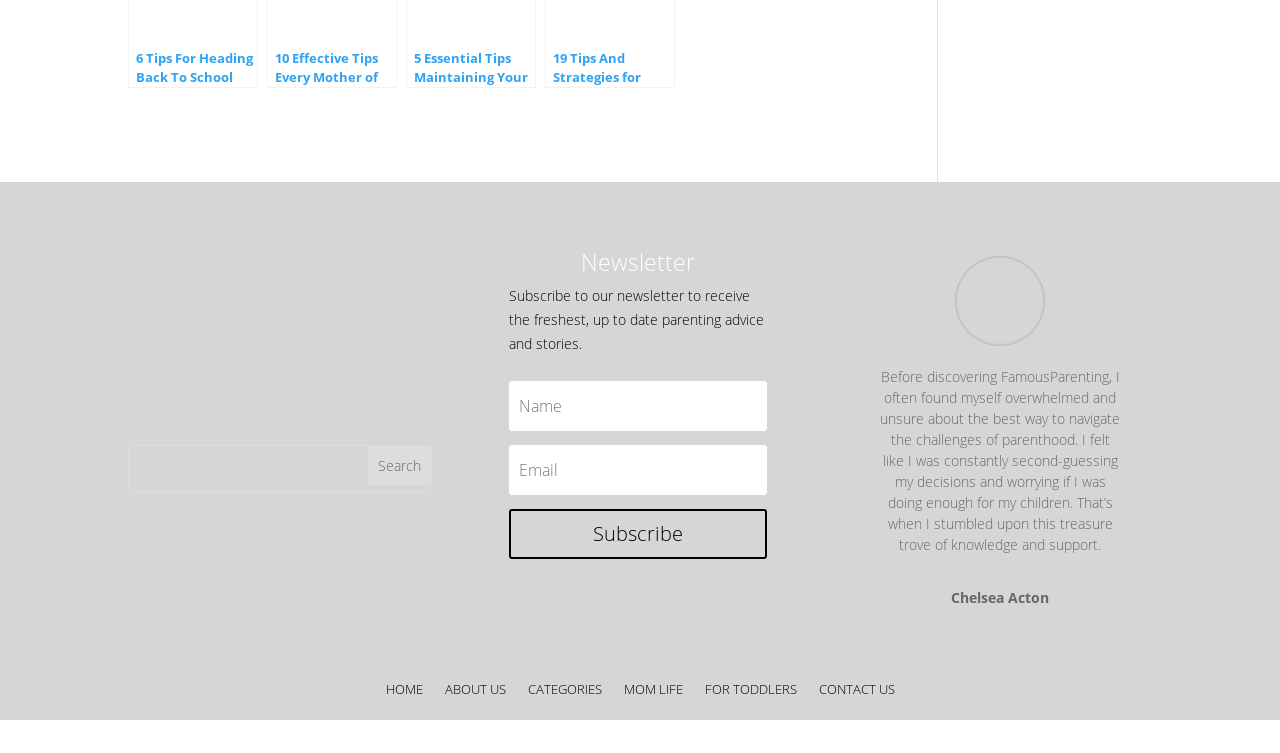Given the description name="et_pb_signup_email" placeholder="Email", predict the bounding box coordinates of the UI element. Ensure the coordinates are in the format (top-left x, top-left y, bottom-right x, bottom-right y) and all values are between 0 and 1.

[0.398, 0.591, 0.599, 0.657]